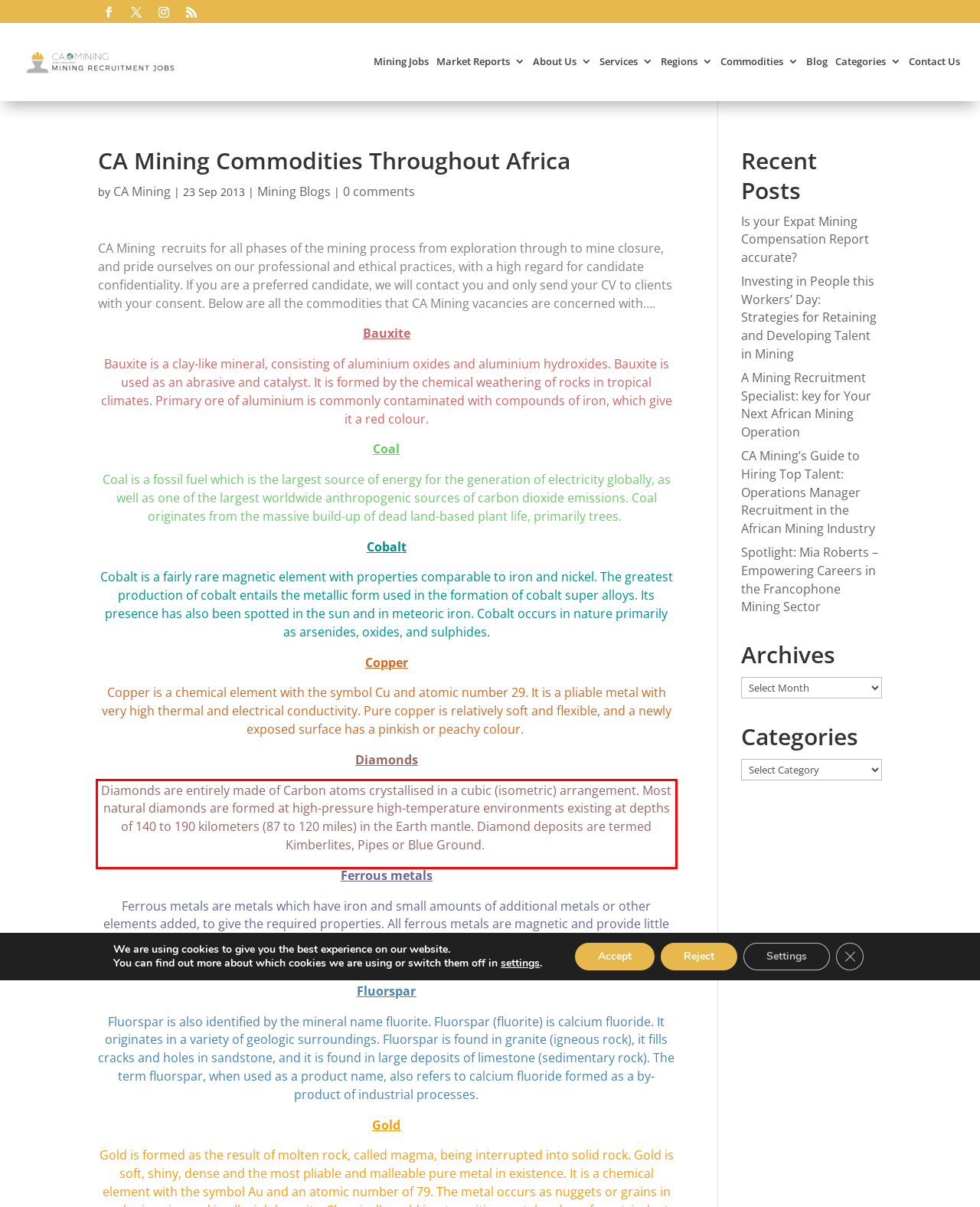Analyze the screenshot of the webpage and extract the text from the UI element that is inside the red bounding box.

Diamonds are entirely made of Carbon atoms crystallised in a cubic (isometric) arrangement. Most natural diamonds are formed at high-pressure high-temperature environments existing at depths of 140 to 190 kilometers (87 to 120 miles) in the Earth mantle. Diamond deposits are termed Kimberlites, Pipes or Blue Ground.